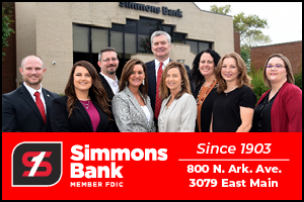Thoroughly describe the content and context of the image.

The image features a group of professionals standing in front of a Simmons Bank branch, exemplifying a cohesive team environment. Their expressions convey friendliness and approachability, suggesting a strong commitment to customer service and community engagement. The bank's logo and contact details are prominently displayed at the bottom, indicating its longstanding presence and reliability since 1903. The background showcases the bank's modern architecture, reinforcing its role as a fixture in the local area. Overall, this image captures the essence of a dedicated team ready to assist with financial needs while emphasizing the bank's heritage and community involvement.